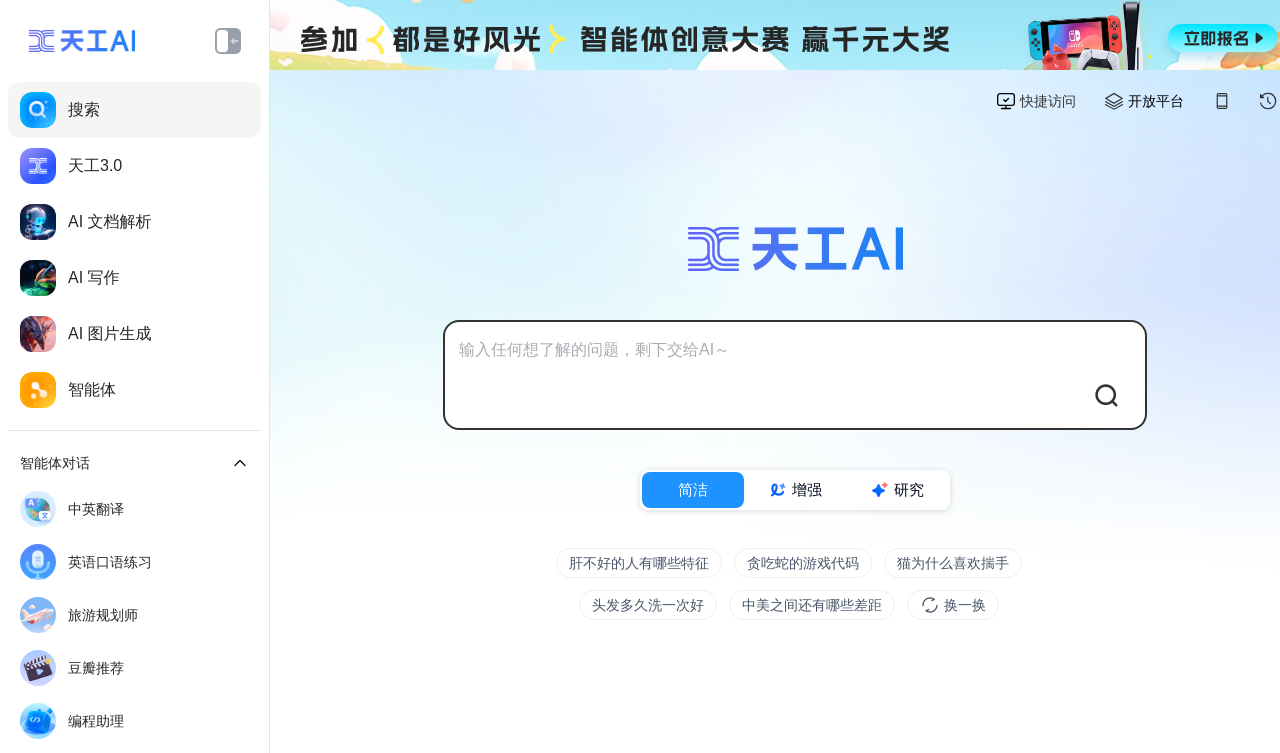Offer a thorough description of the webpage.

This webpage is about "天工" (Tian Gong), an AI assistant that can search, chat, write, and draw. The page is divided into several sections. At the top, there are two small images and a row of links, including "搜索" (search), "天工3.0" (Tian Gong 3.0), "AI 文档解析" (AI document analysis), "AI 写作" (AI writing), "AI 图片生成" (AI image generation), and "智能体" (intelligent body).

Below the links, there is a section with the title "智能体对话" (intelligent body dialogue) and a small image. This section appears to be a showcase of the AI's conversational capabilities.

To the right of the dialogue section, there are several static text elements, including "中英翻译" (Chinese-English translation), "英语口语练习" (English speaking practice), "旅游规划师" (travel planner), "豆瓣推荐" (douban recommendation), and "编程助理" (programming assistant). These elements are likely examples of the AI's capabilities.

Further down the page, there is a large image and a section with the title "快捷访问" (quick access). This section contains several small images and text elements, including "开放平台" (open platform).

In the center of the page, there is a large textbox with a prompt that says "输入任何想了解的问题，剩下交给AI～" (enter any question you want to know, and let the AI handle the rest). This textbox is likely where users can input their questions or requests.

Below the textbox, there are three static text elements: "简洁" (simple), "增强" (enhanced), and "研究" (research). Each of these elements is accompanied by a small image.

Finally, at the bottom of the page, there are several static text elements that appear to be examples of the AI's responses to user queries. These include questions about health, game code, and animal behavior, as well as a "换一换" (change) button.